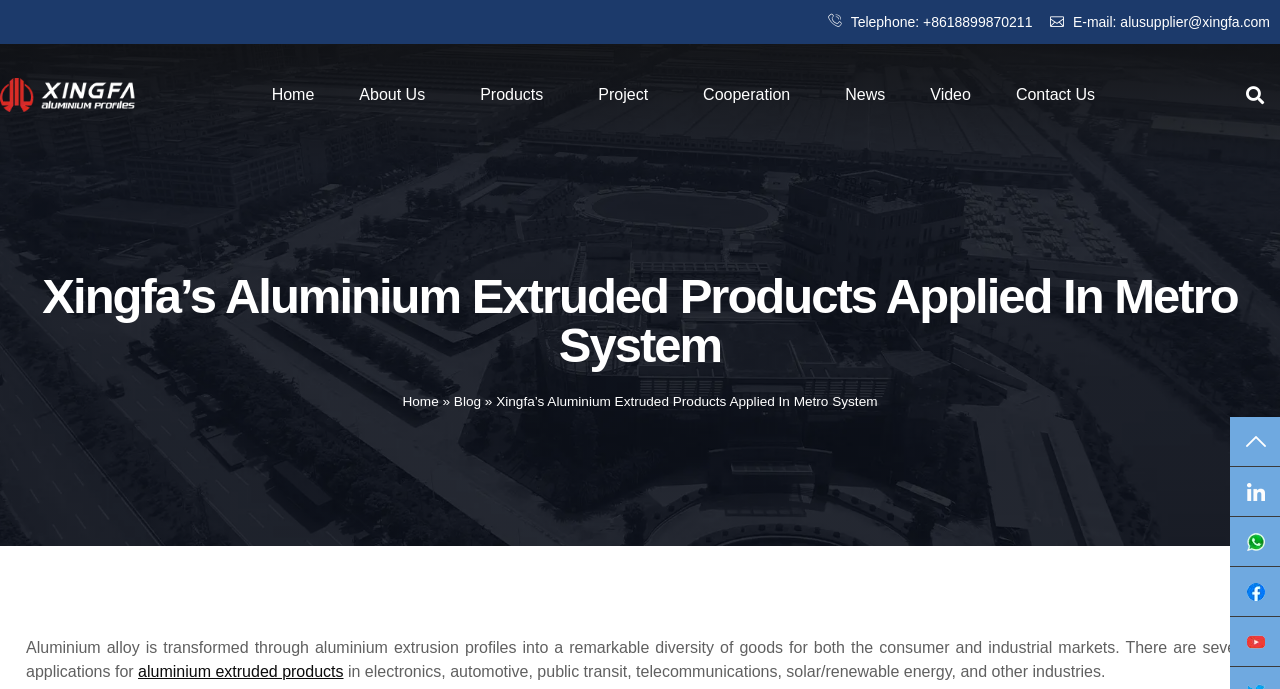Determine the bounding box coordinates of the UI element that matches the following description: "aluminium extruded products". The coordinates should be four float numbers between 0 and 1 in the format [left, top, right, bottom].

[0.108, 0.962, 0.268, 0.987]